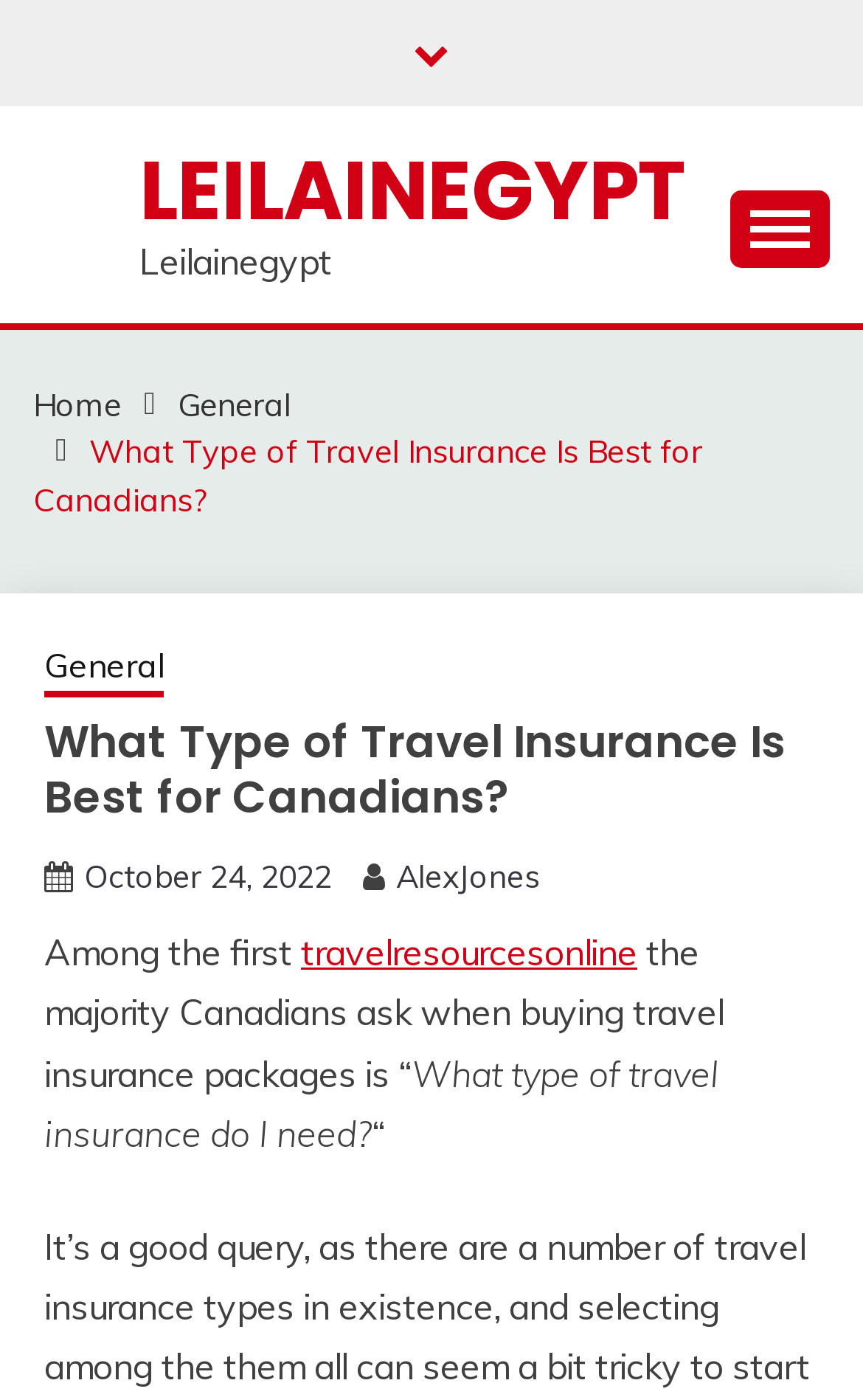Could you locate the bounding box coordinates for the section that should be clicked to accomplish this task: "Expand the primary menu".

[0.846, 0.136, 0.962, 0.191]